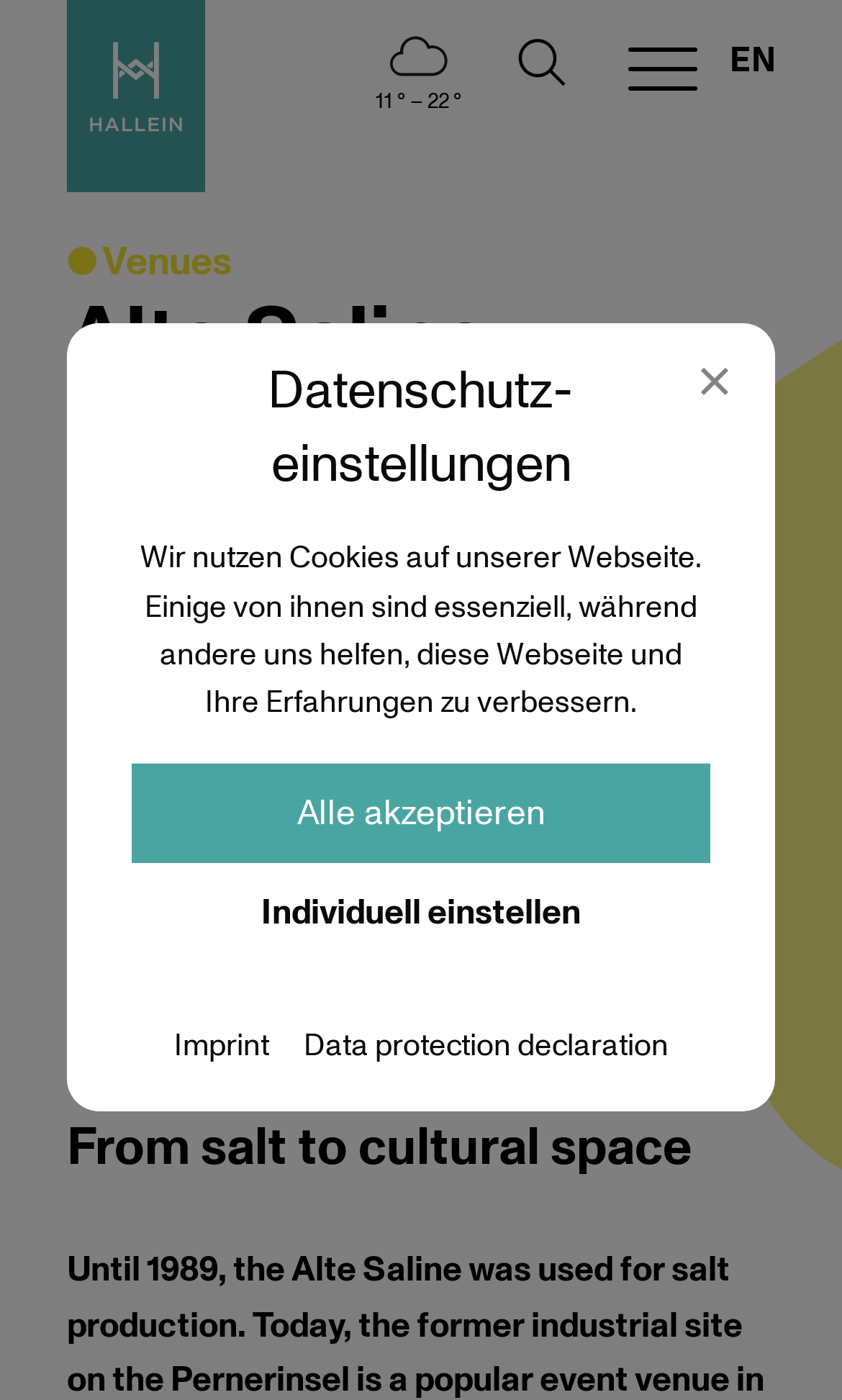Create an elaborate caption for the webpage.

The webpage is about the Alte Saline, a former industrial site in Hallein that is now a popular event venue. At the top left of the page, there is a link and an image. To the right of these elements, there is a link with a weather description, "scattered-clouds 11 ° – 22 °", accompanied by an image of scattered clouds. Next to this link, there is another image.

Below these elements, there is a heading "Alte Saline" in a prominent position. To the right of this heading, there is a static text "EN", indicating the language selection. Below the heading, there is a figure that spans almost the entire width of the page.

On the top right of the page, there is a navigation menu with links to "Home", "Inform", "Venues", and "Alte Saline". Below this menu, there is a heading "From salt to cultural space". Further down, there is a heading "Datenschutz-einstellungen" (Data protection settings) followed by a paragraph of text explaining the use of cookies on the website.

Below this section, there are three static text elements: "Alle akzeptieren" (Accept all), "Individuell einstellen" (Customize), and "Essenziell" (Essential). These elements are likely part of a cookie settings menu. Further down, there is a detailed description of essential cookies.

At the bottom of the page, there are links to "Imprint" and "Data protection declaration", as well as a static text "Spracheinstellungen" (Language settings).